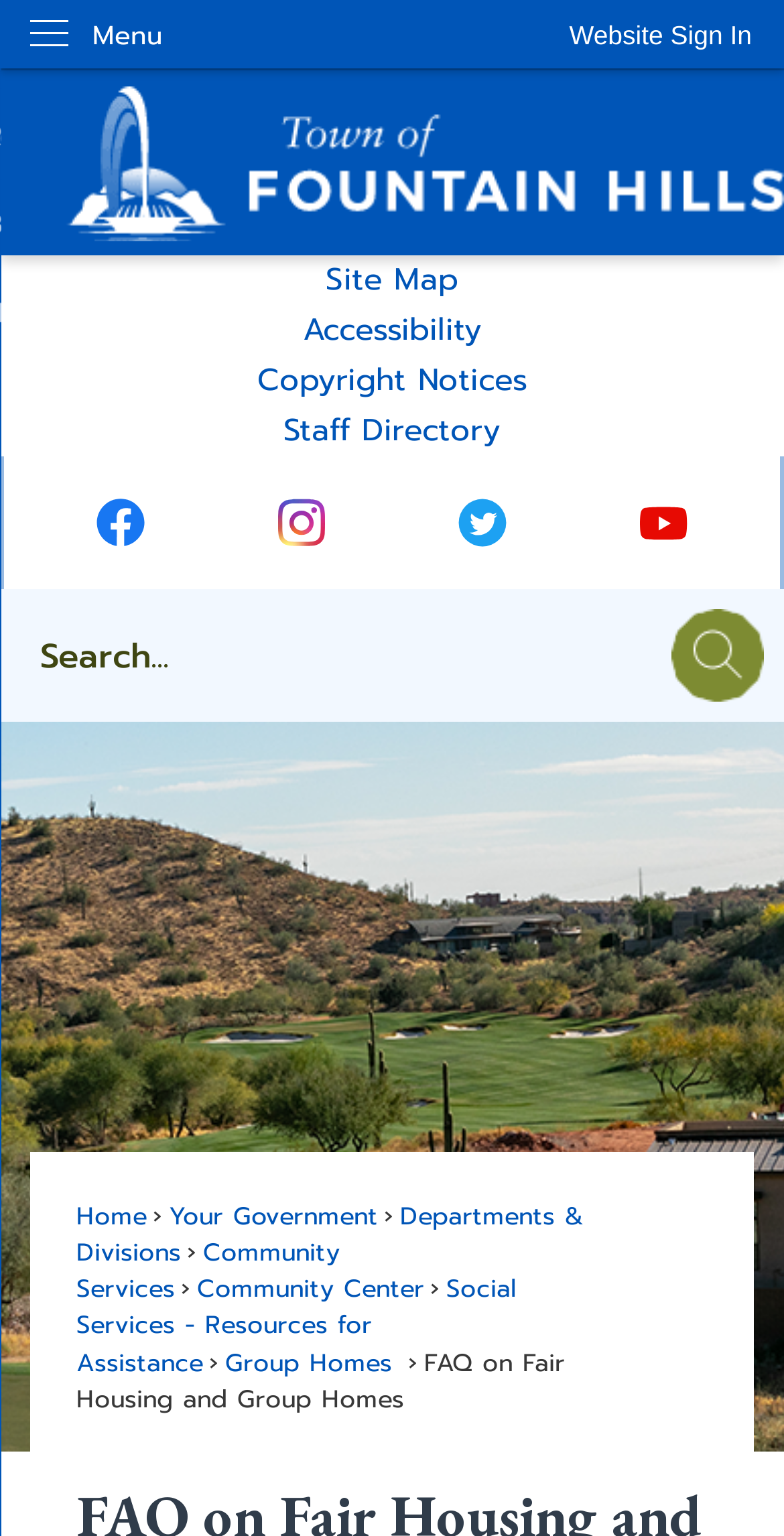Create a full and detailed caption for the entire webpage.

The webpage is about Fair Housing and Group Homes in Fountain Hills, Arizona. At the top left, there is a "Skip to Main Content" link, followed by a "Website Sign In" button at the top right. Below the sign-in button, there is a vertical menu with the label "Menu". 

On the top center, there is a link to "Fountain Hills" accompanied by an image of the same name. Below this, there is a "Quick Links" region that contains four links: "Site Map", "Accessibility", "Copyright Notices", and "Staff Directory". 

To the right of the "Quick Links" region, there are four social media links with corresponding images: Facebook, Instagram, Twitter, and YouTube. 

Below the social media links, there is a "Search" region with a search box and a "Go to Site Search" button accompanied by an image. 

The main content of the webpage is divided into several sections. At the top, there are five links: "Home", "Your Government", "Departments & Divisions", "Community Services", and "Community Center". Below these links, there are three more links: "Social Services - Resources for Assistance", "Group Homes", and a static text "FAQ on Fair Housing and Group Homes" which is likely the main topic of the webpage.